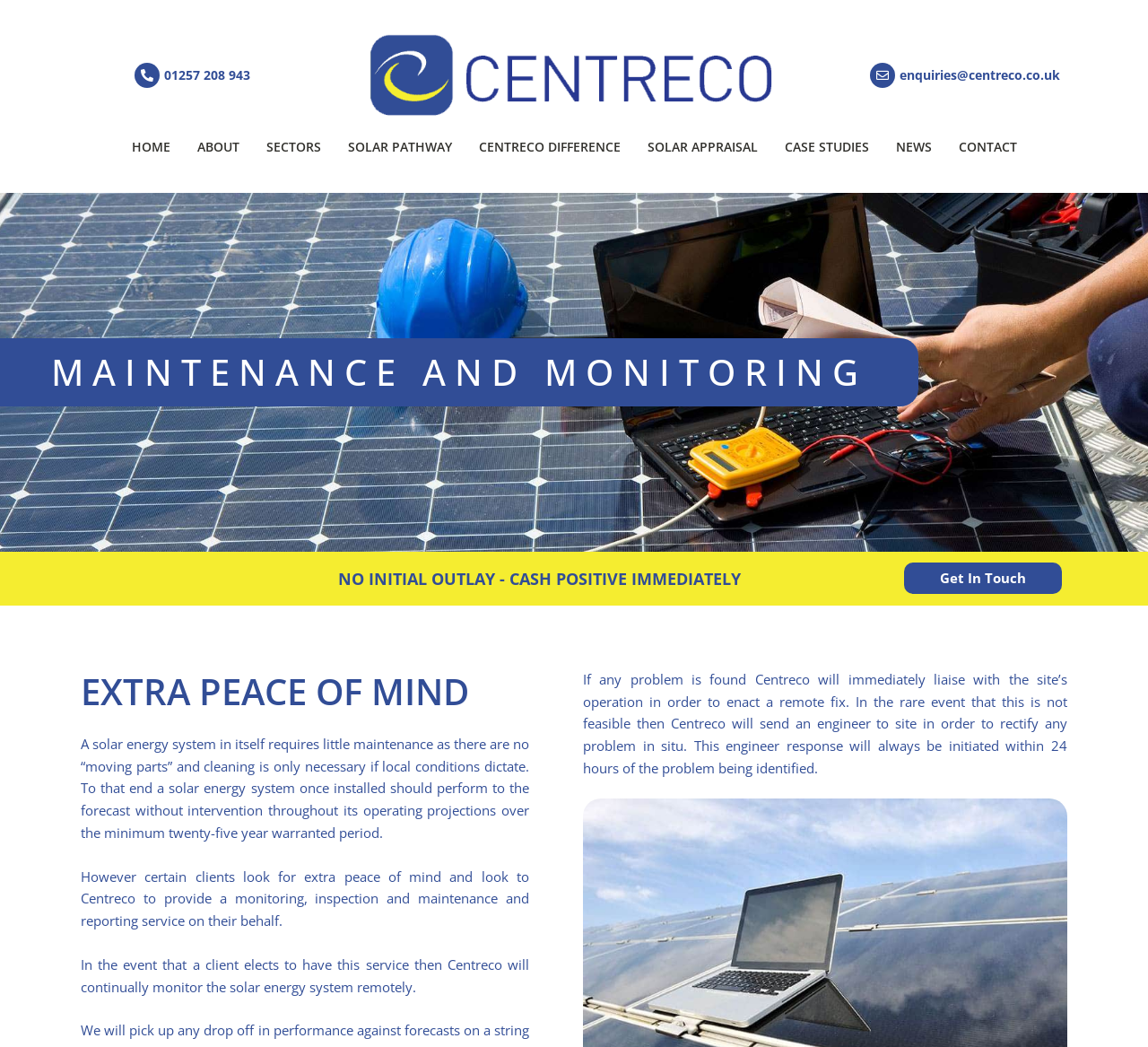What is the benefit of Centreco's monitoring service?
Using the details shown in the screenshot, provide a comprehensive answer to the question.

I found the benefit of Centreco's monitoring service by reading the heading element with the text 'EXTRA PEACE OF MIND' which is located in the middle of the webpage, indicating it's a key benefit of their service.